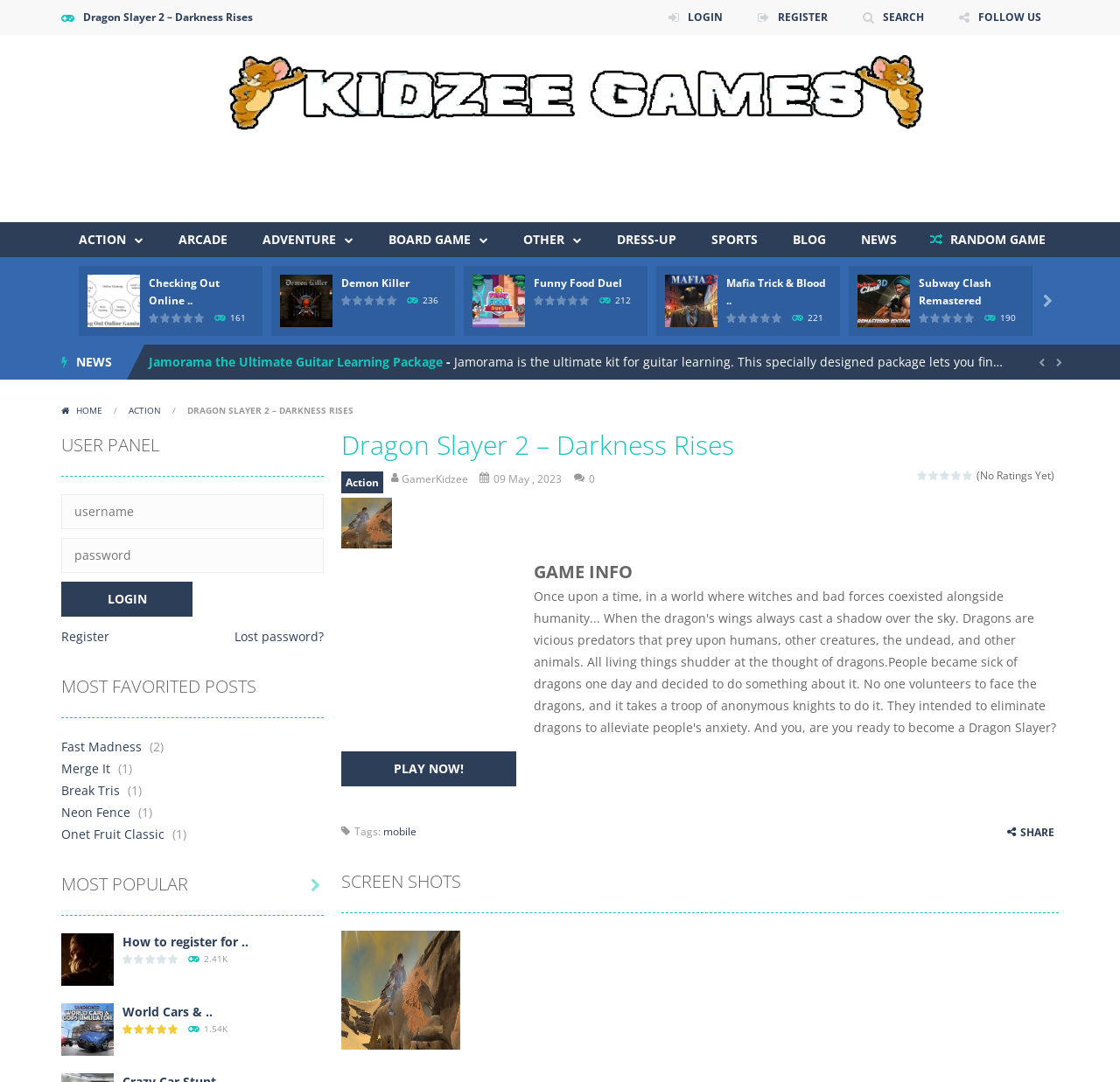Find and provide the bounding box coordinates for the UI element described here: "RANDOM GAME". The coordinates should be given as four float numbers between 0 and 1: [left, top, right, bottom].

[0.819, 0.206, 0.945, 0.238]